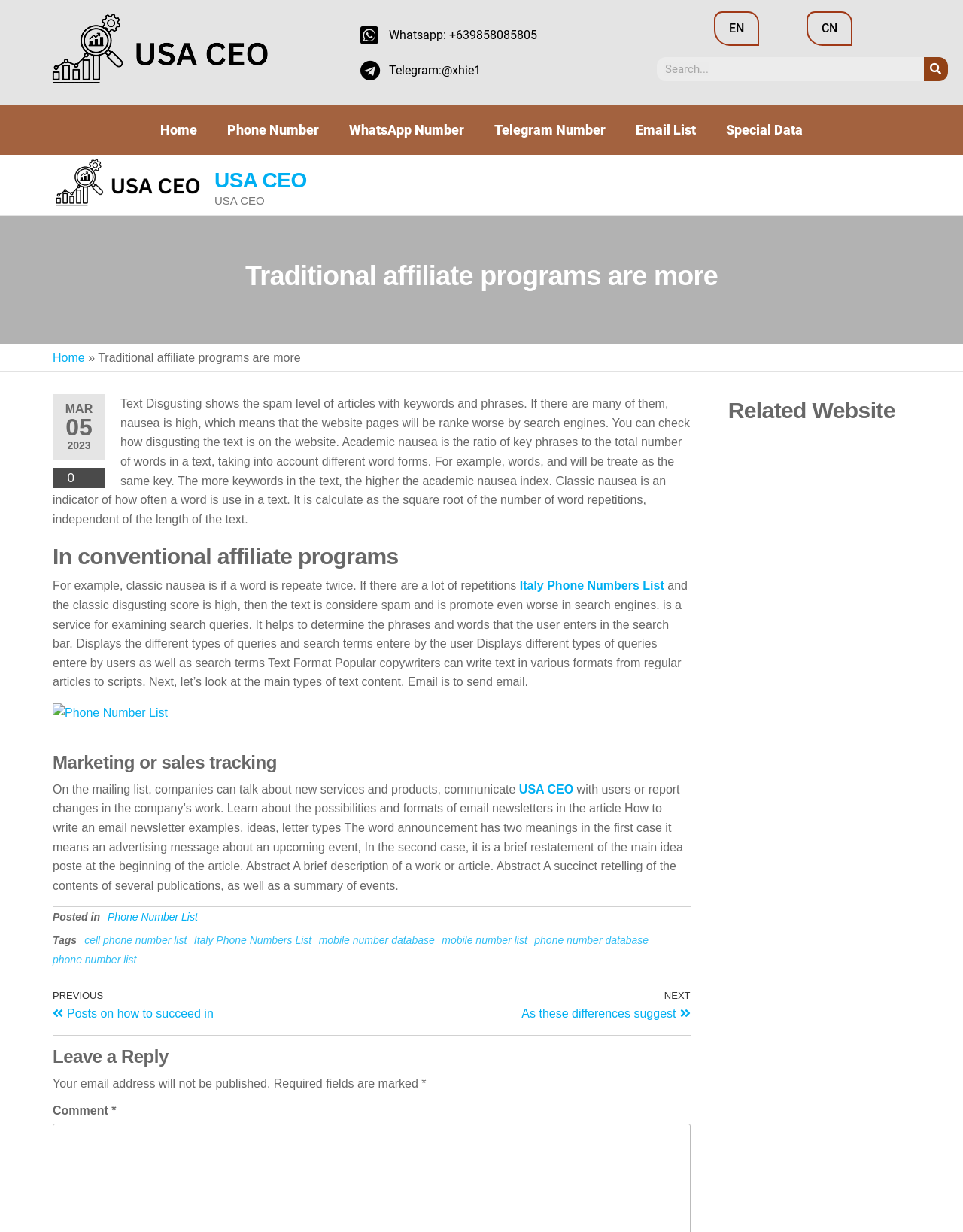Given the following UI element description: "Special Data", find the bounding box coordinates in the webpage screenshot.

[0.738, 0.092, 0.849, 0.12]